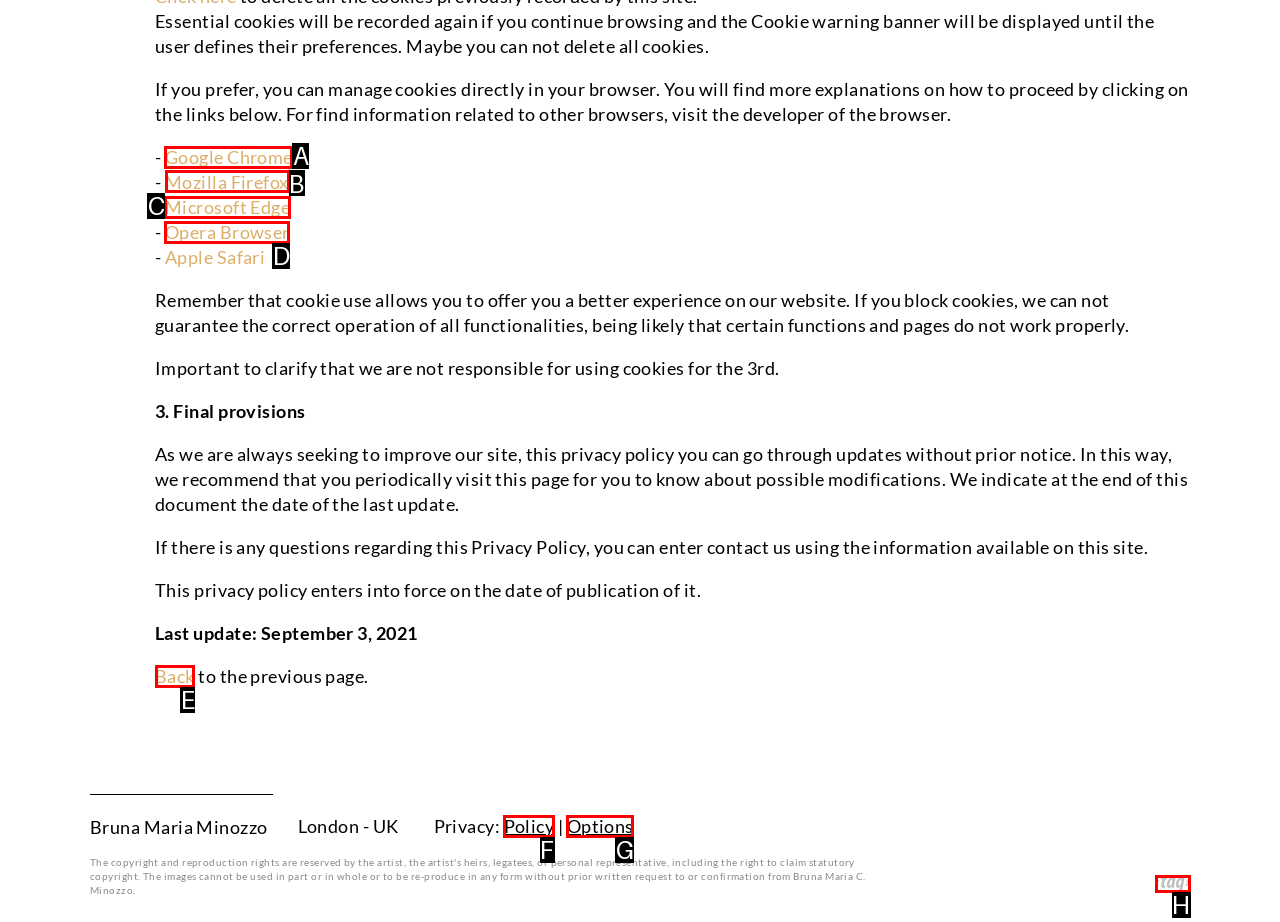Determine the letter of the UI element that will complete the task: Search for something
Reply with the corresponding letter.

None